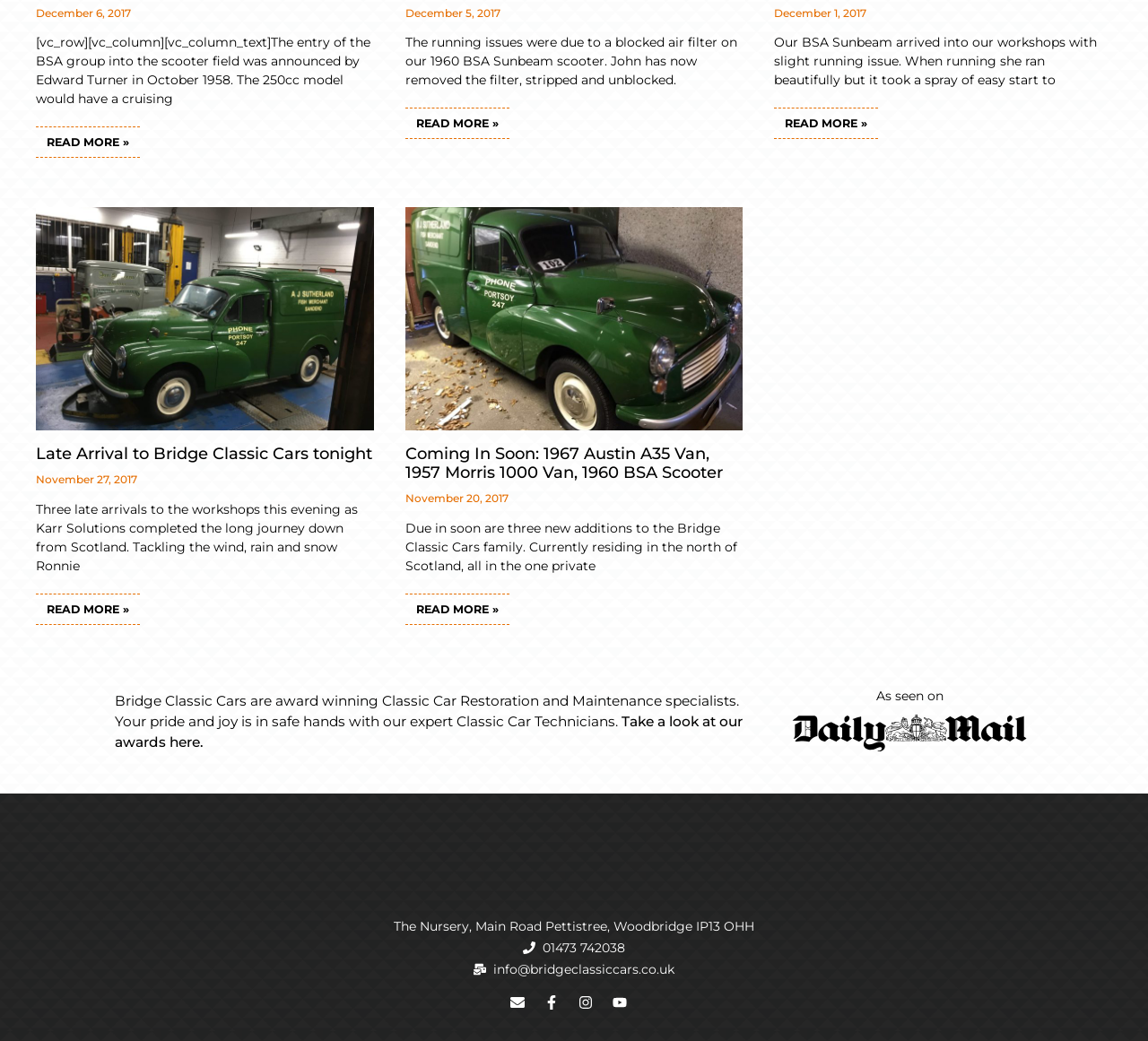Determine the bounding box coordinates of the UI element that matches the following description: "Read More »". The coordinates should be four float numbers between 0 and 1 in the format [left, top, right, bottom].

[0.353, 0.57, 0.443, 0.6]